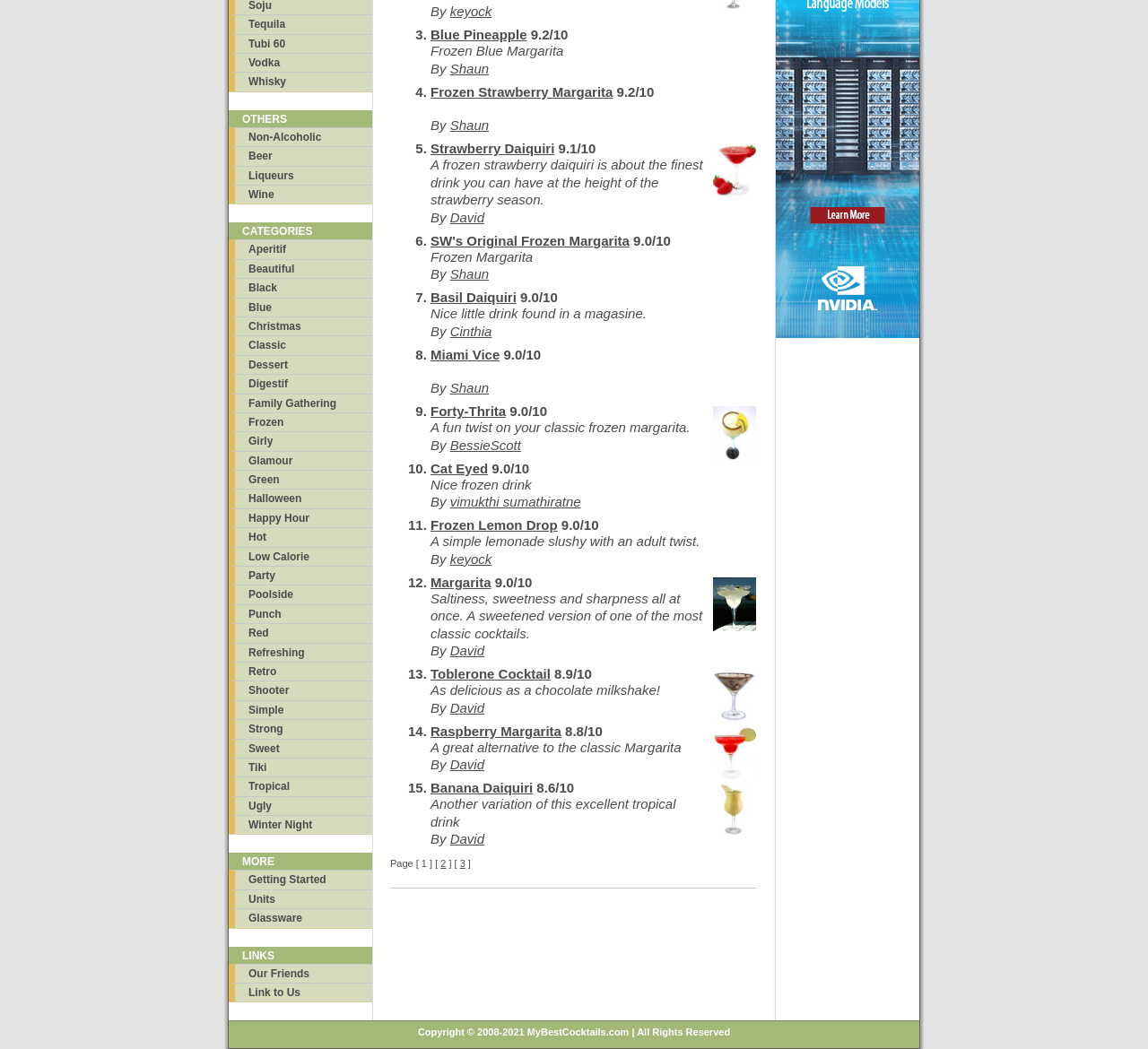Please determine the bounding box coordinates for the UI element described as: "SW's Original Frozen Margarita".

[0.375, 0.222, 0.548, 0.236]